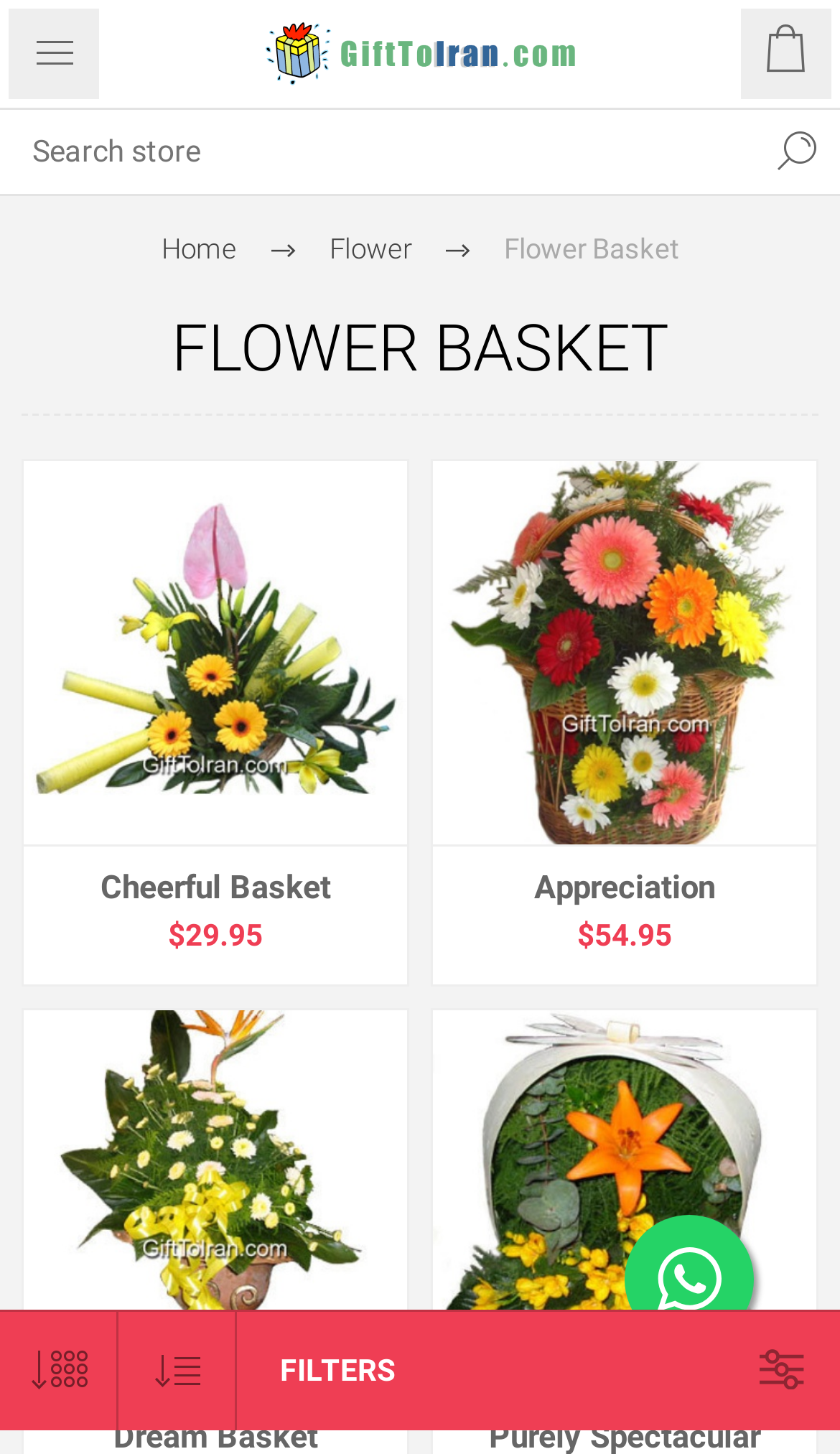Offer a detailed explanation of the webpage layout and contents.

The webpage is an online gift shop, specifically focused on sending gifts to Iran. At the top left corner, there is a link to "Shopiran Enterprise" accompanied by an image of the same name. Next to it, there is a search bar with a "Search" button. On the top right corner, there are three elements: a "Menu" button, a "Close" button, and a "Shopping Cart" link with a nested link.

Below the top section, there are navigation links to "Home" and "Flower" categories. A prominent heading "FLOWER BASKET" is displayed, followed by a static text "Flower Basket". 

The main content of the page is divided into three sections, each showcasing a different gift basket. The first section displays an image of "Cheerful Basket" with a heading and a link to the product. Below the image, there is a heading "Cheerful Basket" with a link, a generic text "0 review(s)", and a price tag of "$29.95". 

The second section displays an image of "Appreciation" with a heading and a link to the product. Below the image, there is a heading "Appreciation" with a link, a generic text "0 review(s)", and a price tag of "$54.95". 

The third section displays an image of "Dream Basket" with a heading and a link to the product, and another image of "Purely Spectacular" with a heading and a link to the product. Both sections have a similar layout to the first section, with headings, links, generic texts, and price tags. 

At the bottom of the page, there is a link with no text content.